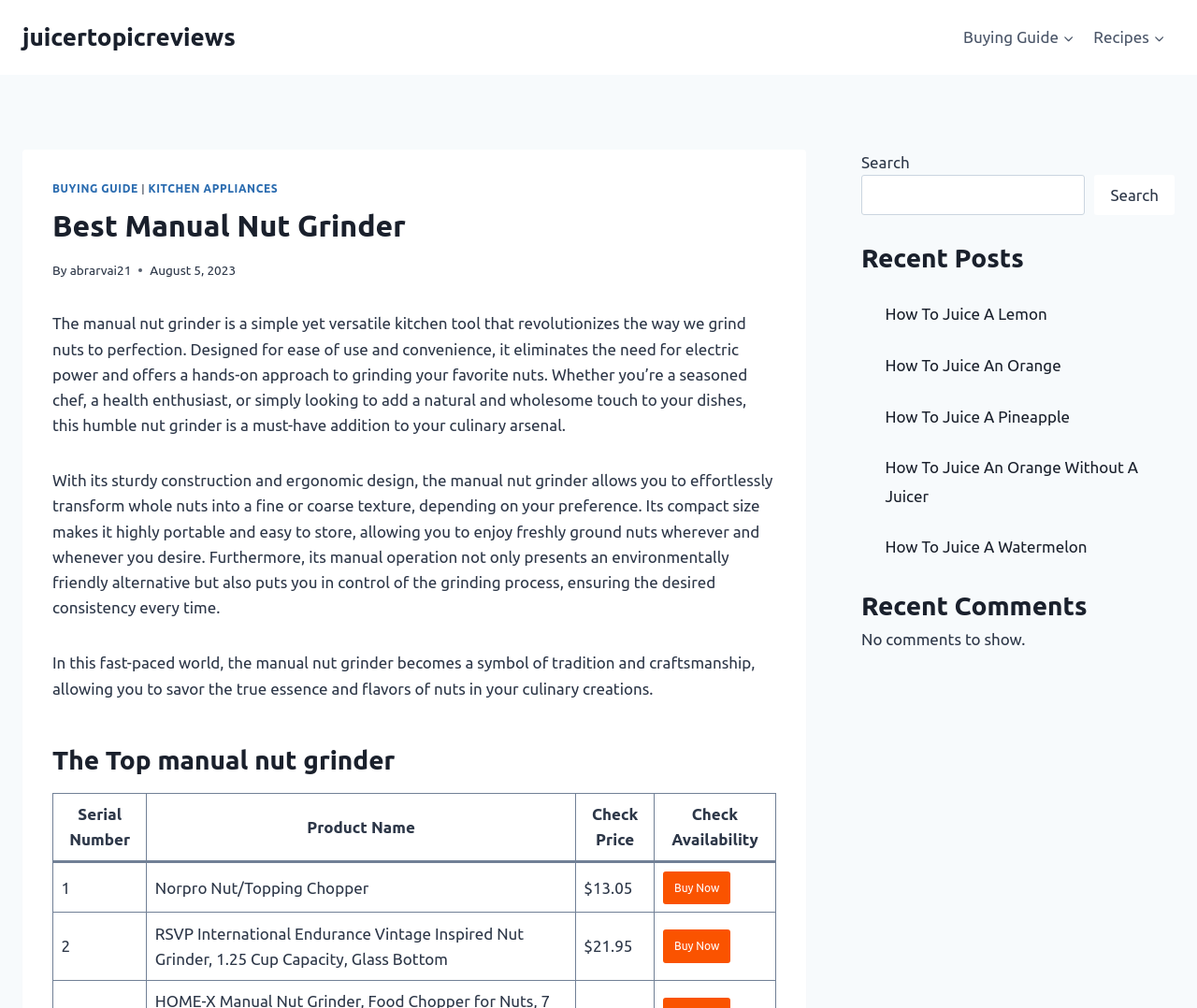Determine the bounding box coordinates for the area that needs to be clicked to fulfill this task: "Search". The coordinates must be given as four float numbers between 0 and 1, i.e., [left, top, right, bottom].

[0.914, 0.174, 0.981, 0.213]